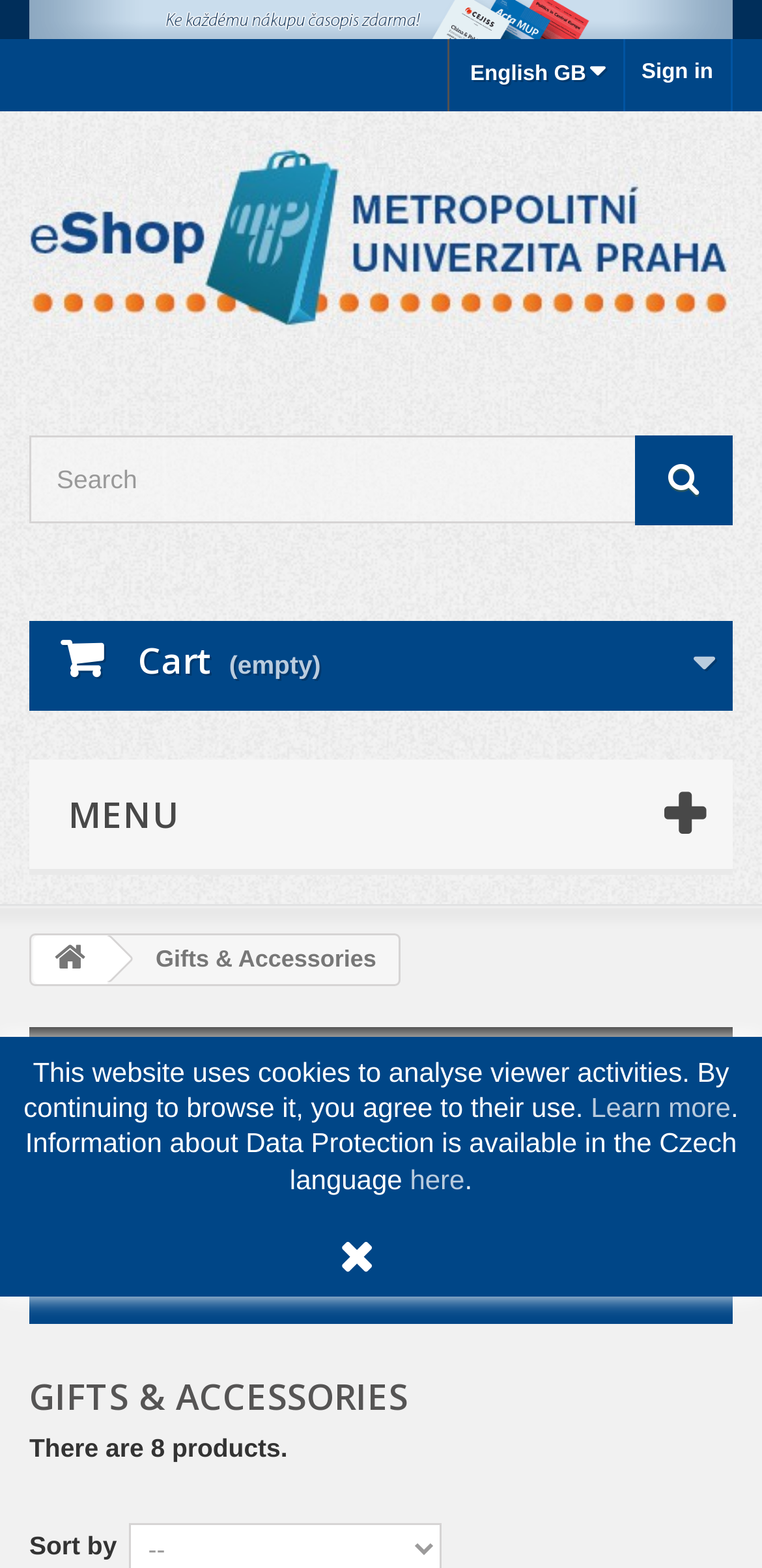Based on the description "title="Eshop MUP"", find the bounding box of the specified UI element.

[0.038, 0.09, 0.962, 0.216]